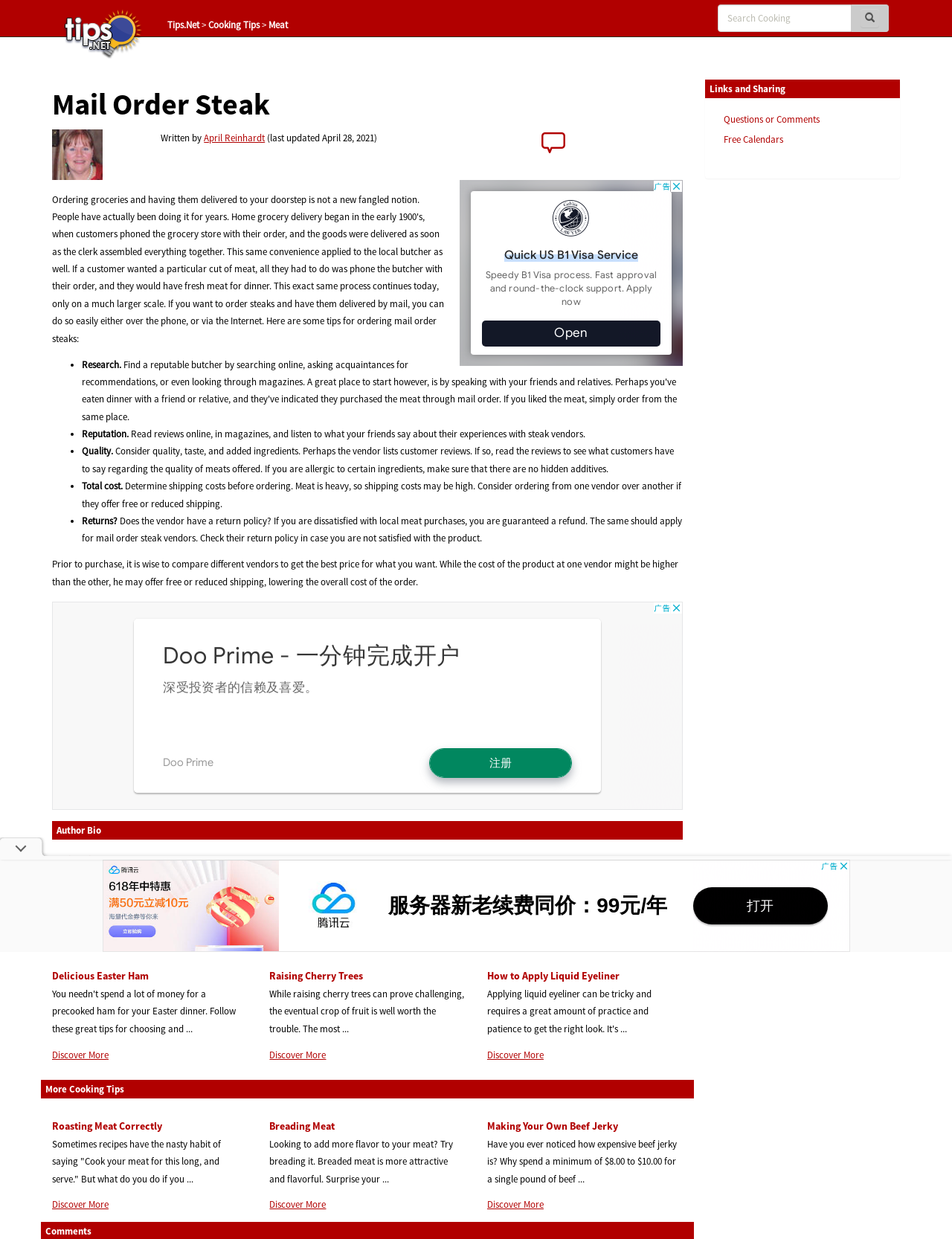Could you find the bounding box coordinates of the clickable area to complete this instruction: "Learn more about April"?

[0.463, 0.718, 0.562, 0.728]